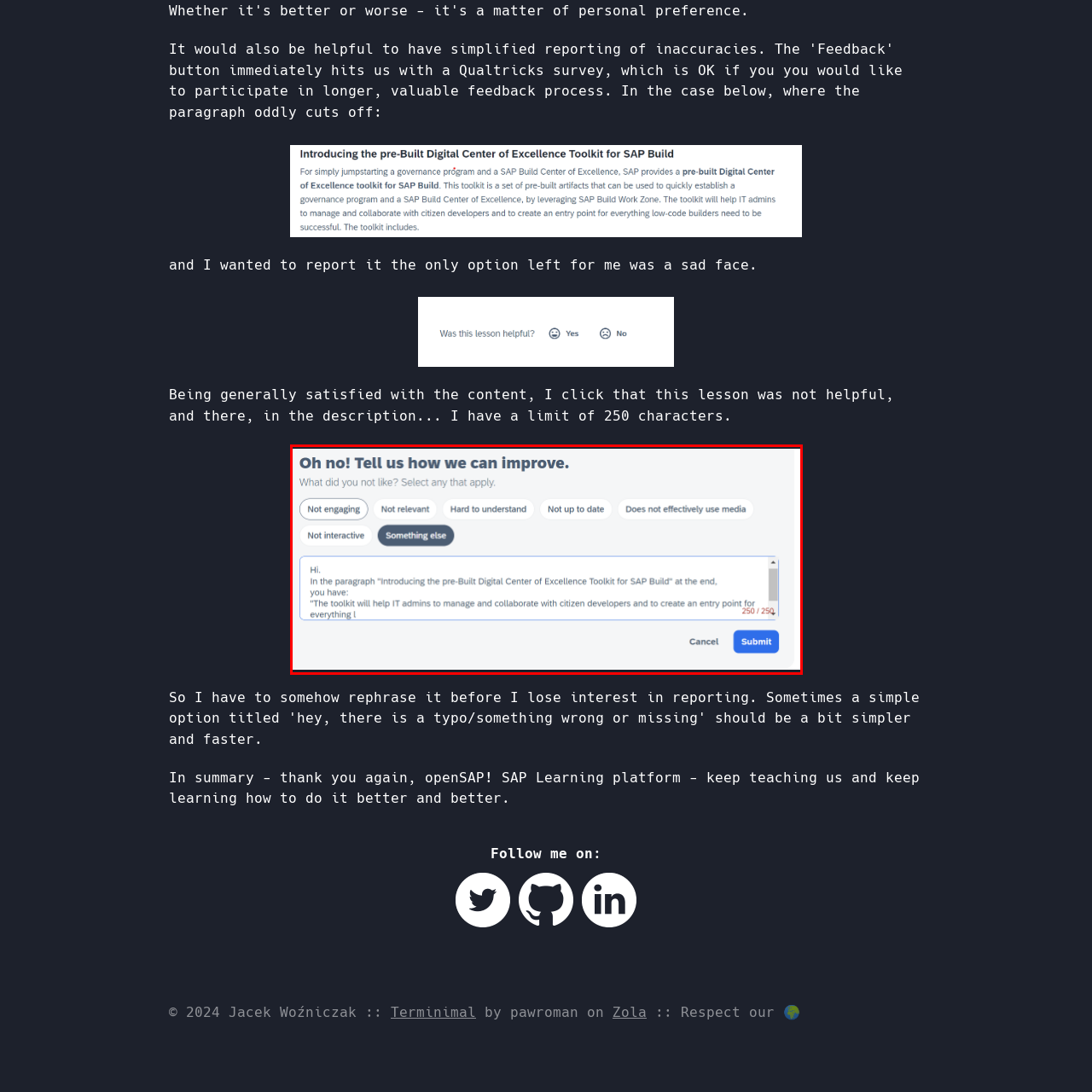Observe the content inside the red rectangle, What is the goal of the feedback submission interface? 
Give your answer in just one word or phrase.

To enhance learning experience